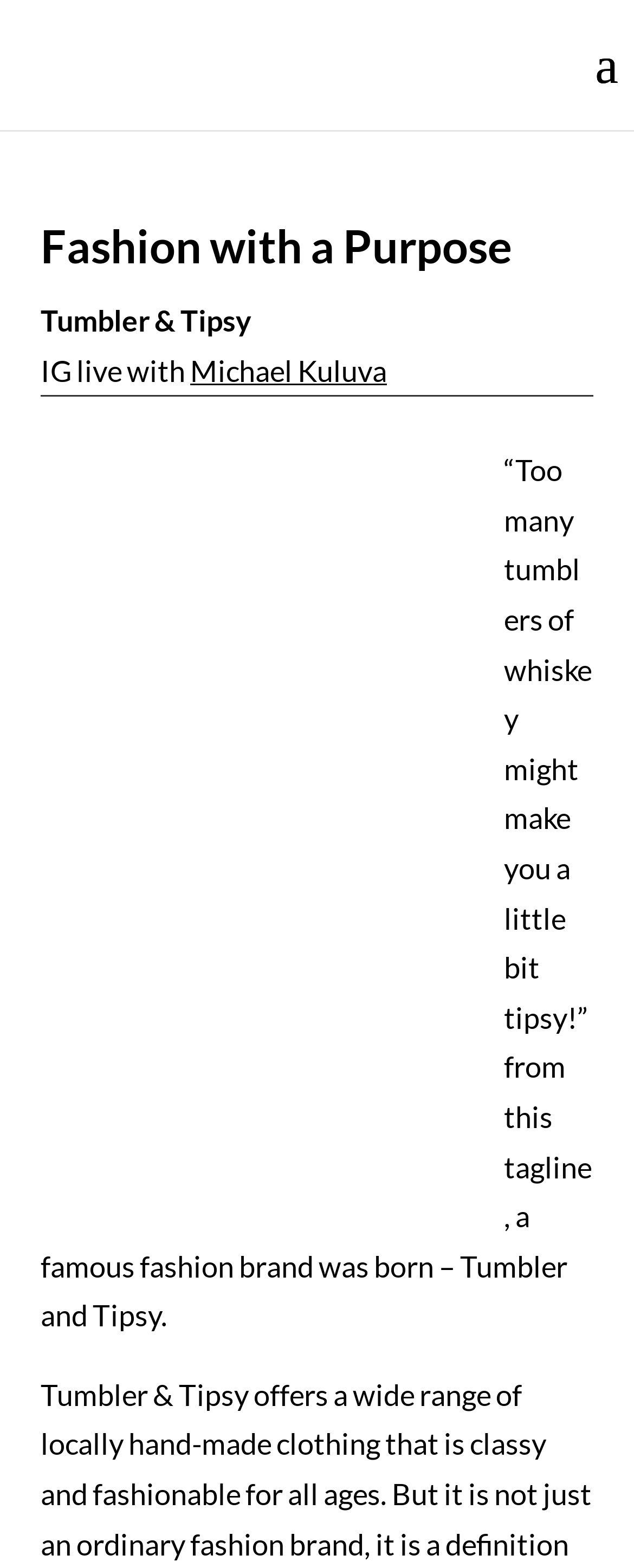Please locate and retrieve the main header text of the webpage.

Fashion with a Purpose